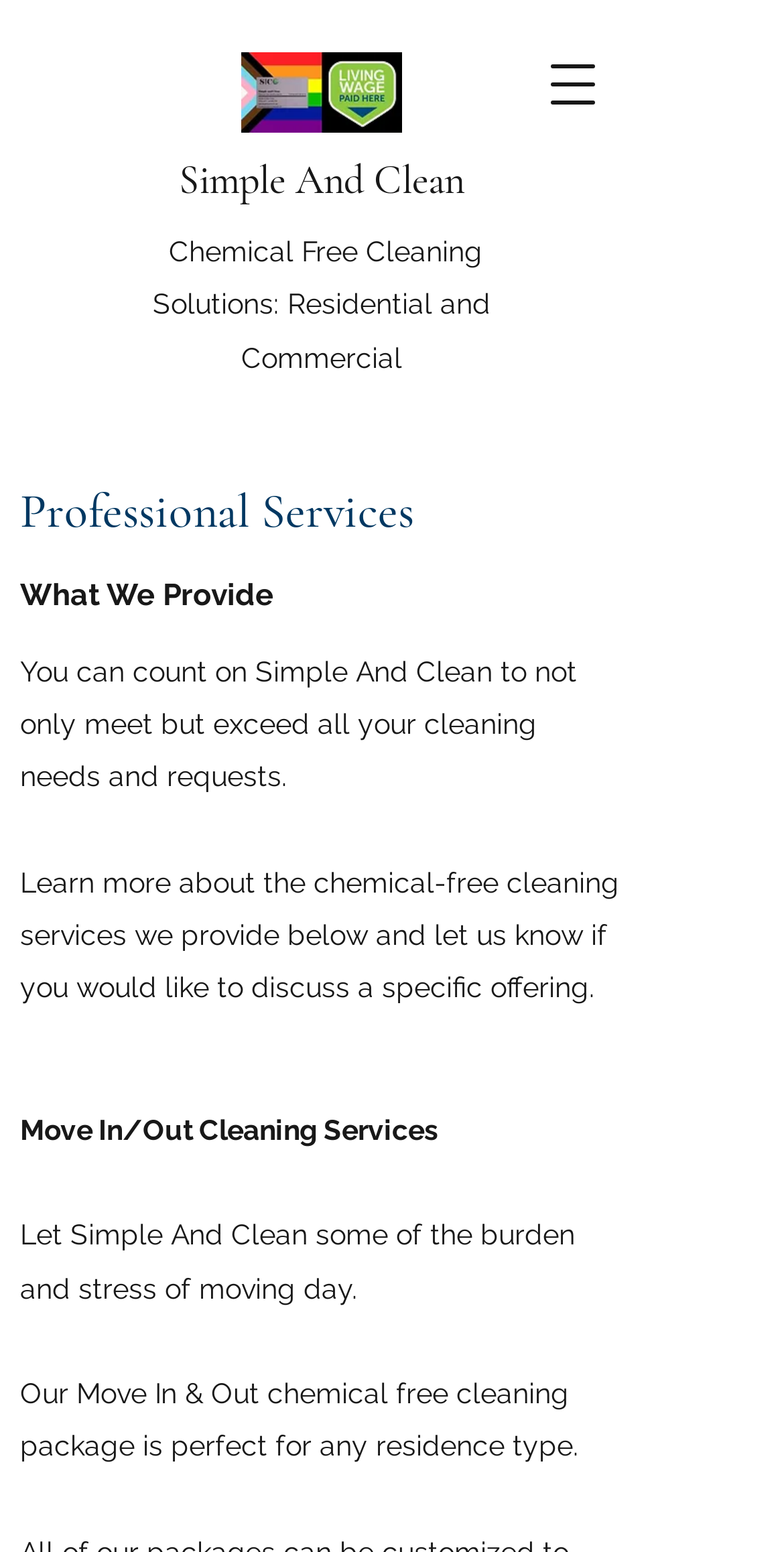Please respond in a single word or phrase: 
What is the purpose of the Move In/Out Cleaning Services?

To reduce moving day stress